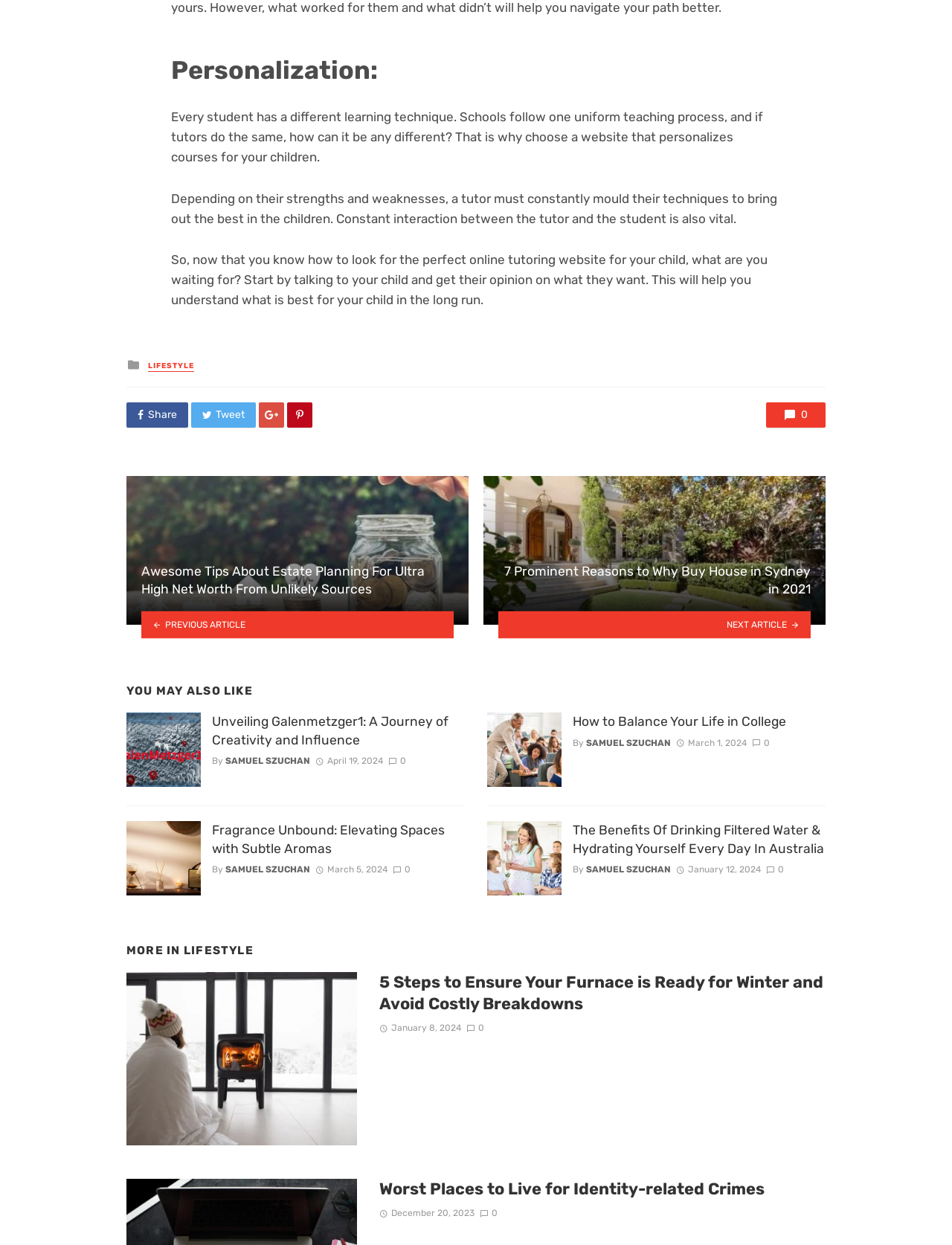Identify the bounding box coordinates necessary to click and complete the given instruction: "Share the article on social media".

[0.133, 0.323, 0.197, 0.343]